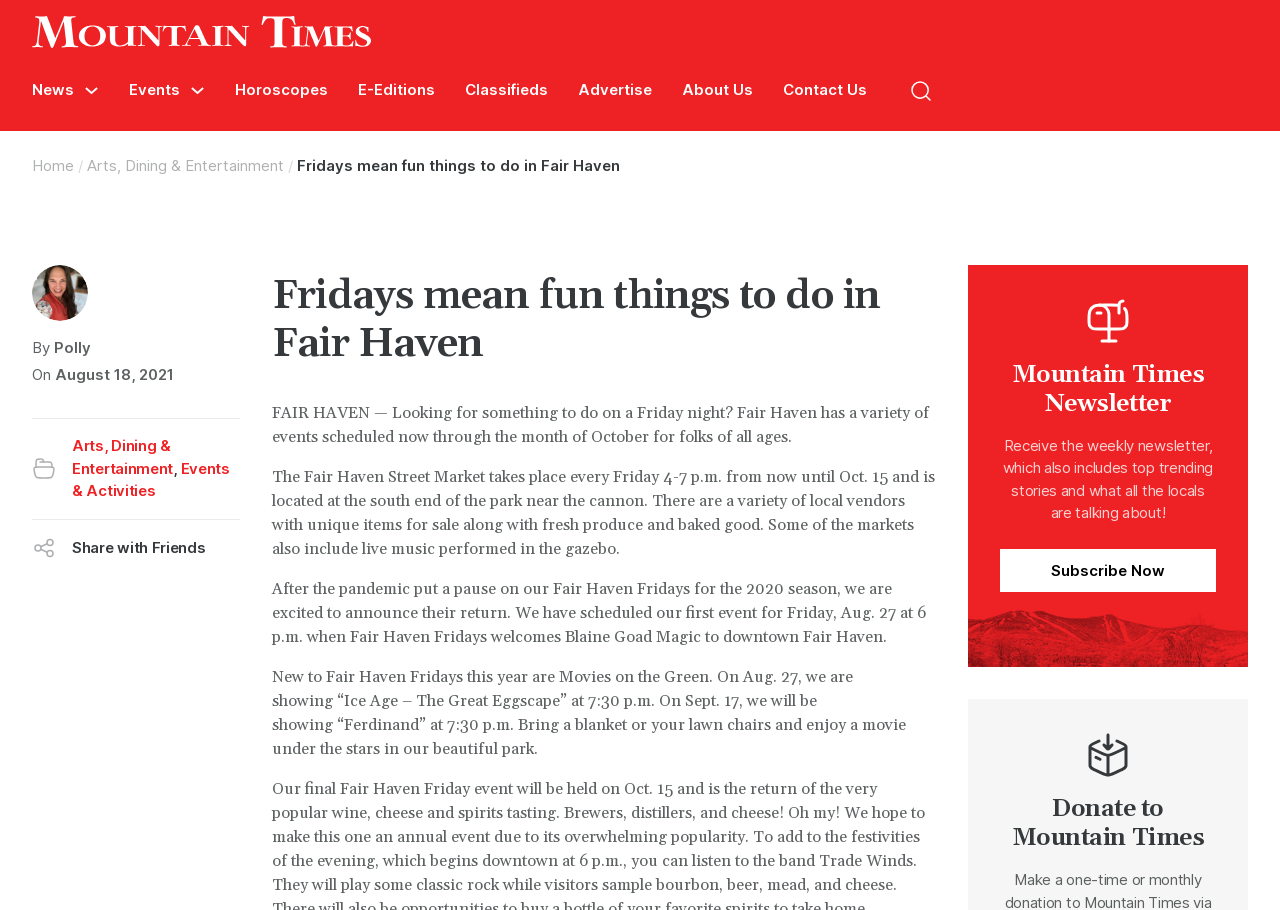Using the element description: "parent_node: By Polly", determine the bounding box coordinates for the specified UI element. The coordinates should be four float numbers between 0 and 1, [left, top, right, bottom].

[0.025, 0.291, 0.069, 0.353]